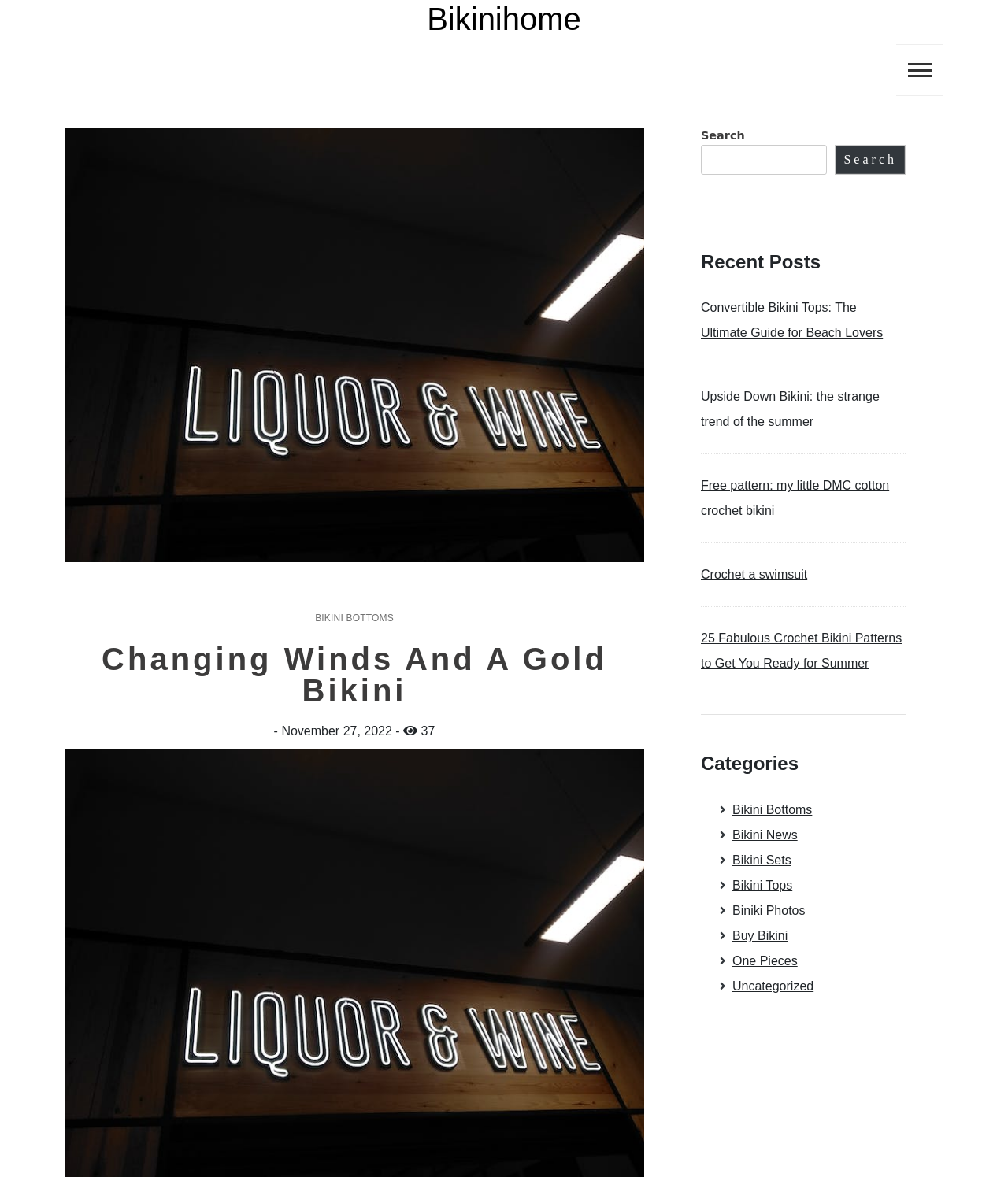Determine the bounding box coordinates of the UI element described by: "Crochet a swimsuit".

[0.695, 0.483, 0.801, 0.494]